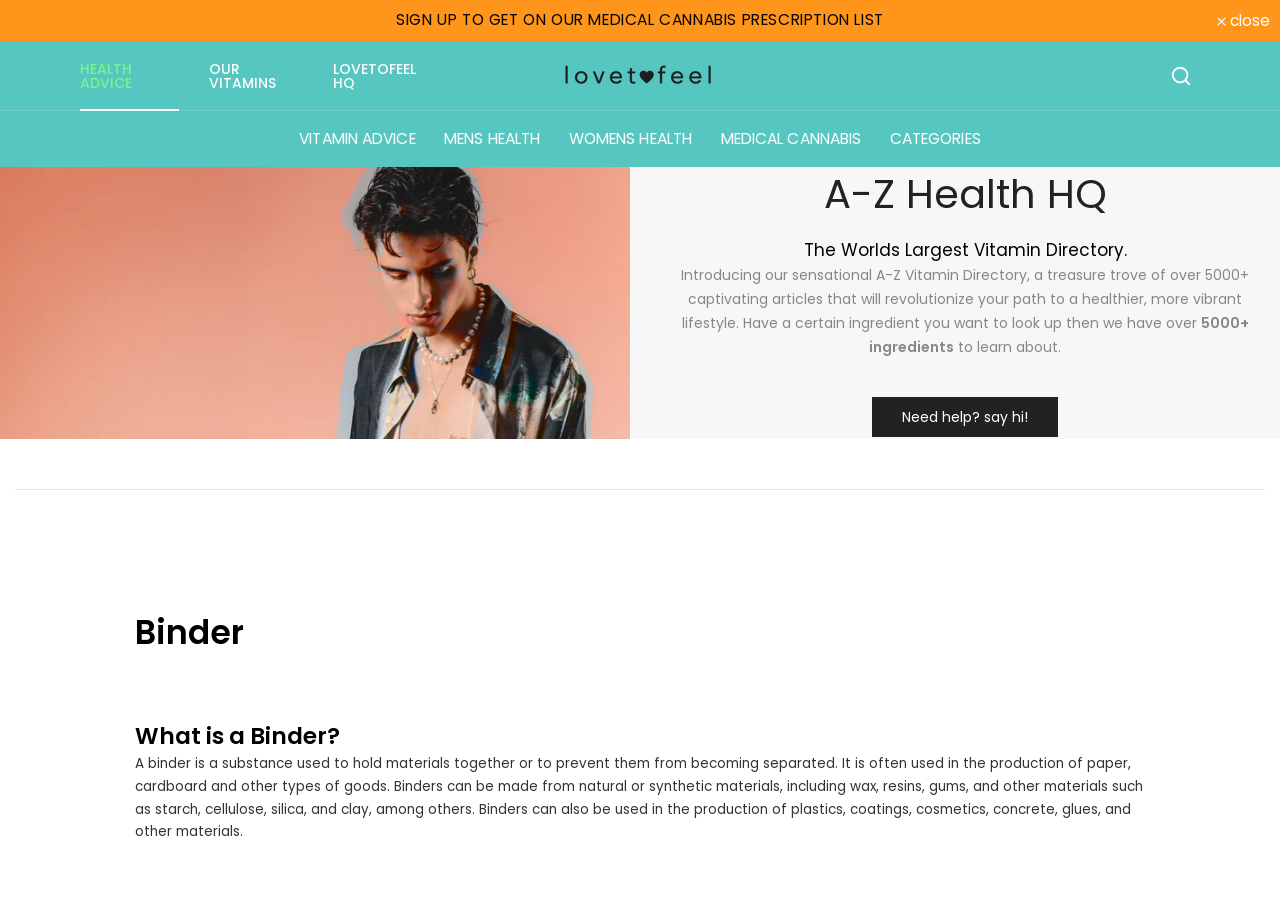Please locate the bounding box coordinates of the element that needs to be clicked to achieve the following instruction: "Toggle dropdown menu for keyword Antioxidants". The coordinates should be four float numbers between 0 and 1, i.e., [left, top, right, bottom].

None